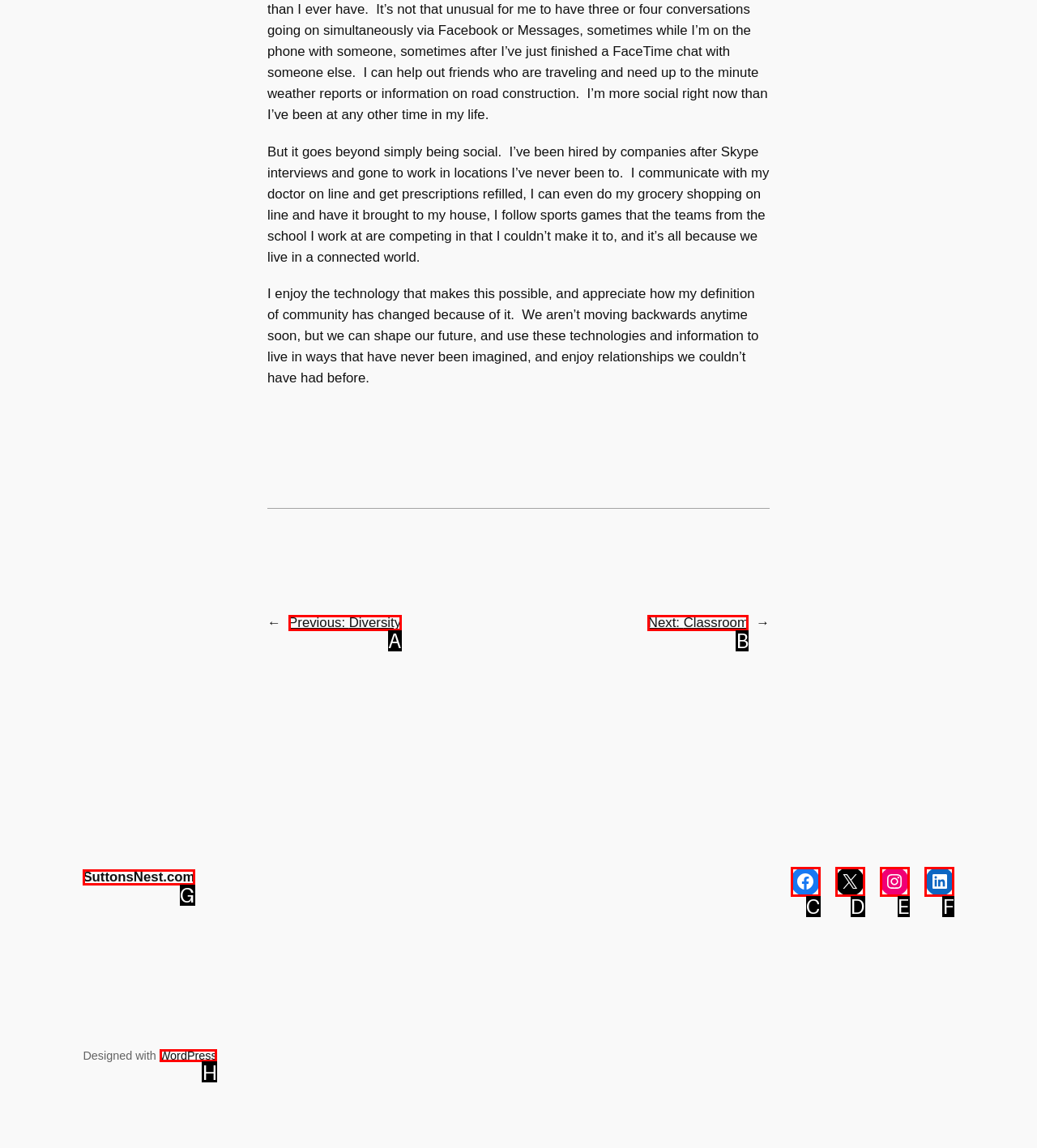Select the appropriate letter to fulfill the given instruction: Search for something
Provide the letter of the correct option directly.

None